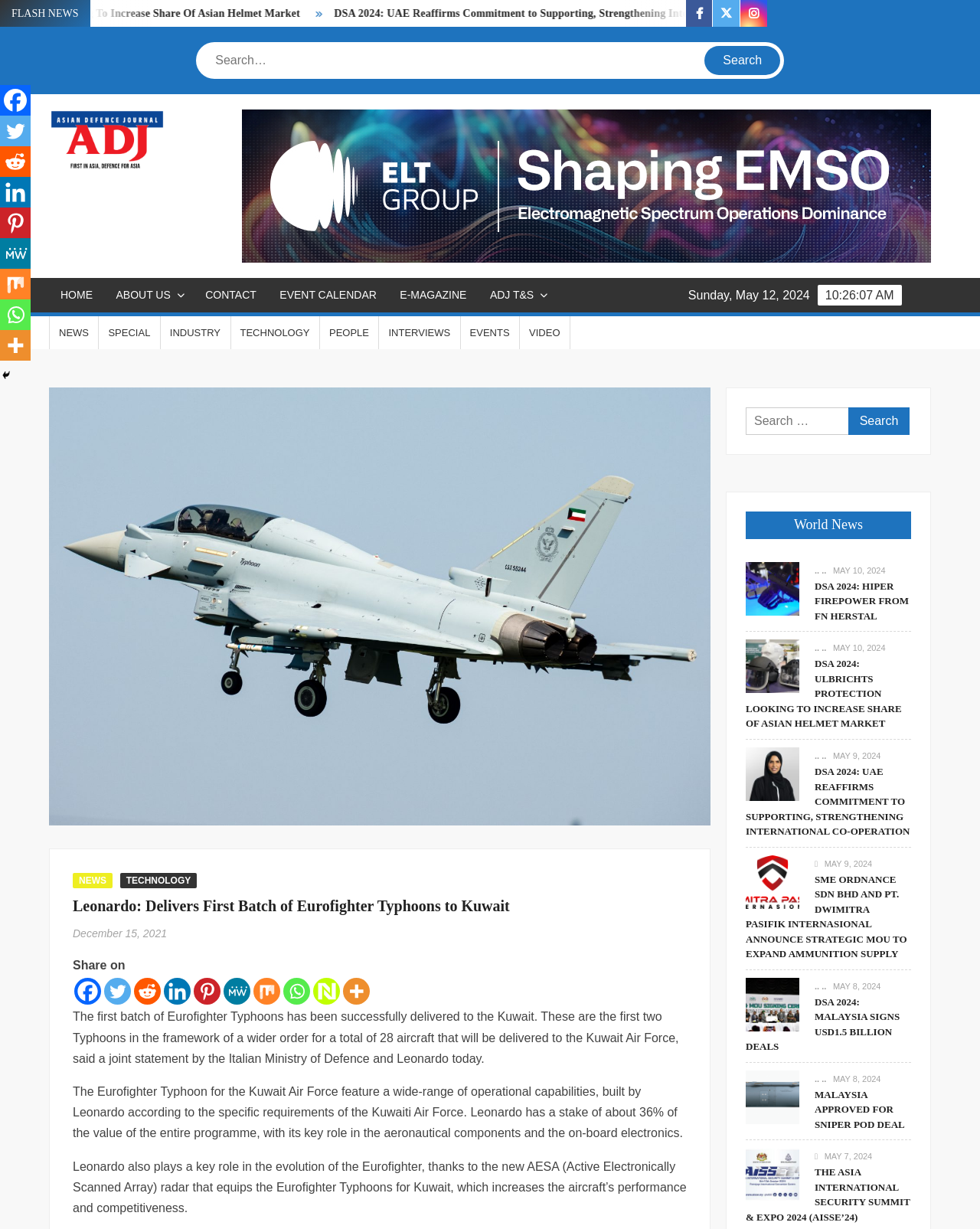Identify the bounding box coordinates for the element you need to click to achieve the following task: "Check the event calendar". The coordinates must be four float values ranging from 0 to 1, formatted as [left, top, right, bottom].

[0.274, 0.226, 0.396, 0.254]